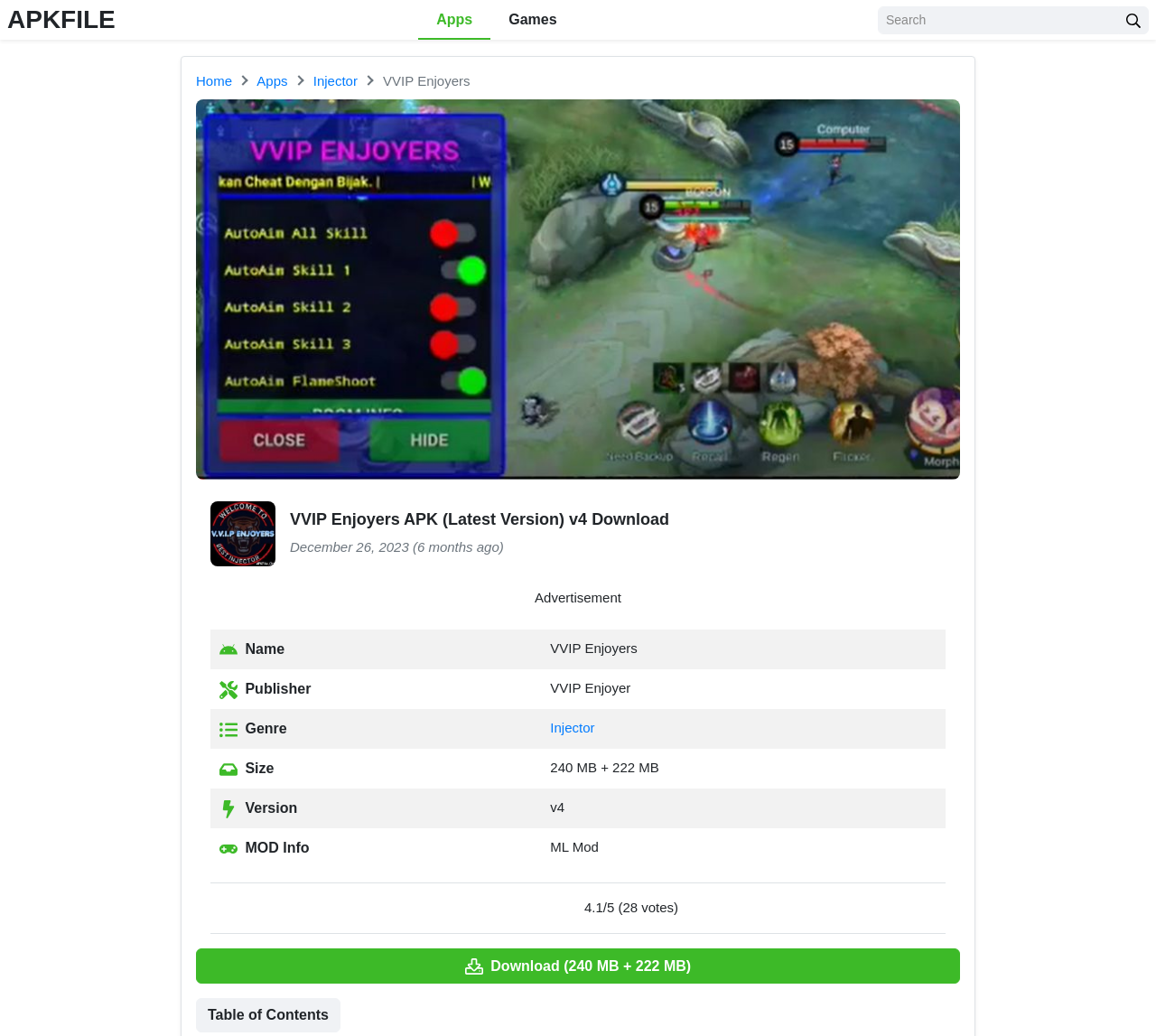Identify the bounding box coordinates for the element that needs to be clicked to fulfill this instruction: "Click the APKFILE link". Provide the coordinates in the format of four float numbers between 0 and 1: [left, top, right, bottom].

[0.006, 0.005, 0.1, 0.032]